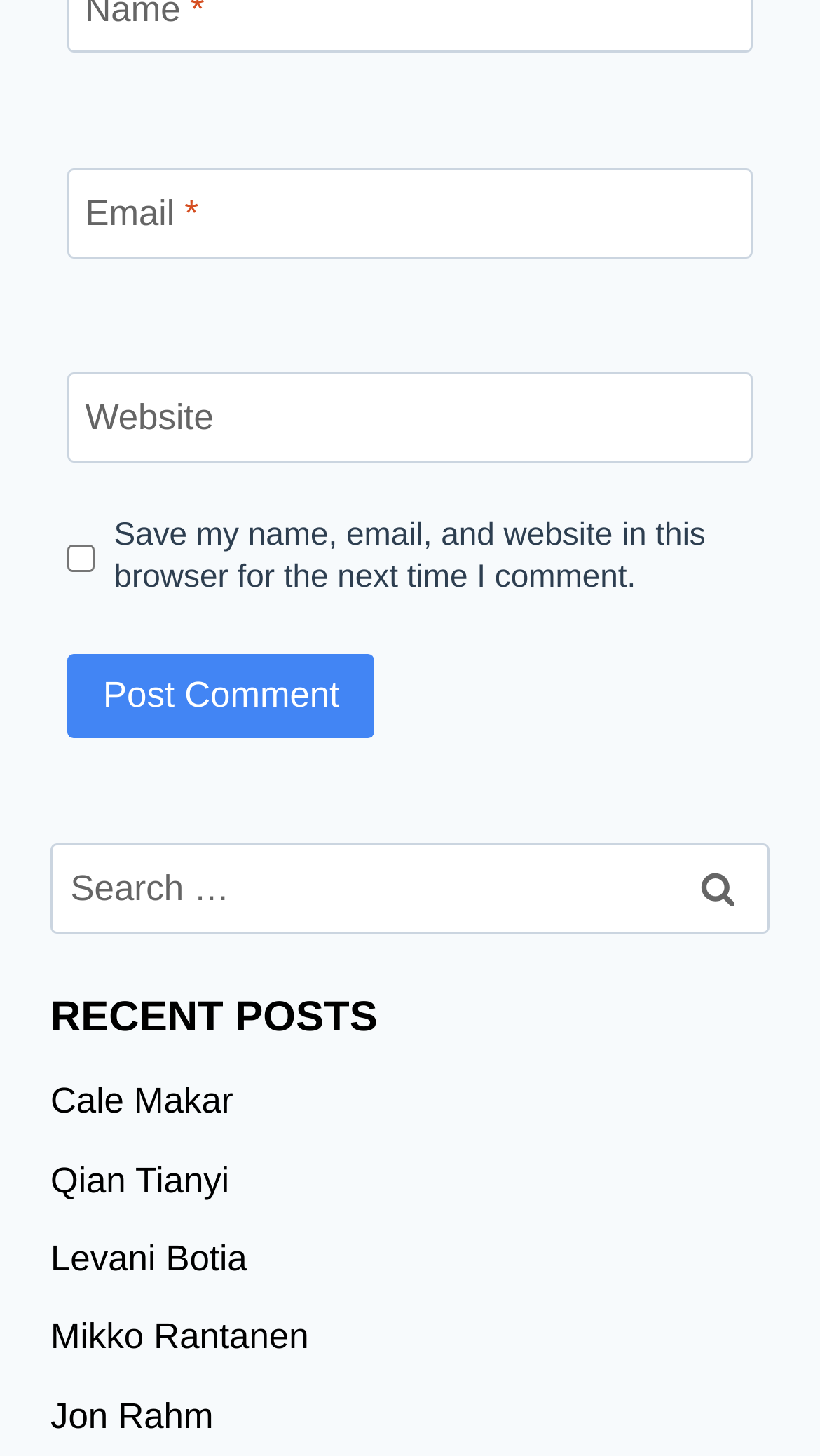Please provide the bounding box coordinate of the region that matches the element description: Jon Rahm. Coordinates should be in the format (top-left x, top-left y, bottom-right x, bottom-right y) and all values should be between 0 and 1.

[0.062, 0.959, 0.26, 0.986]